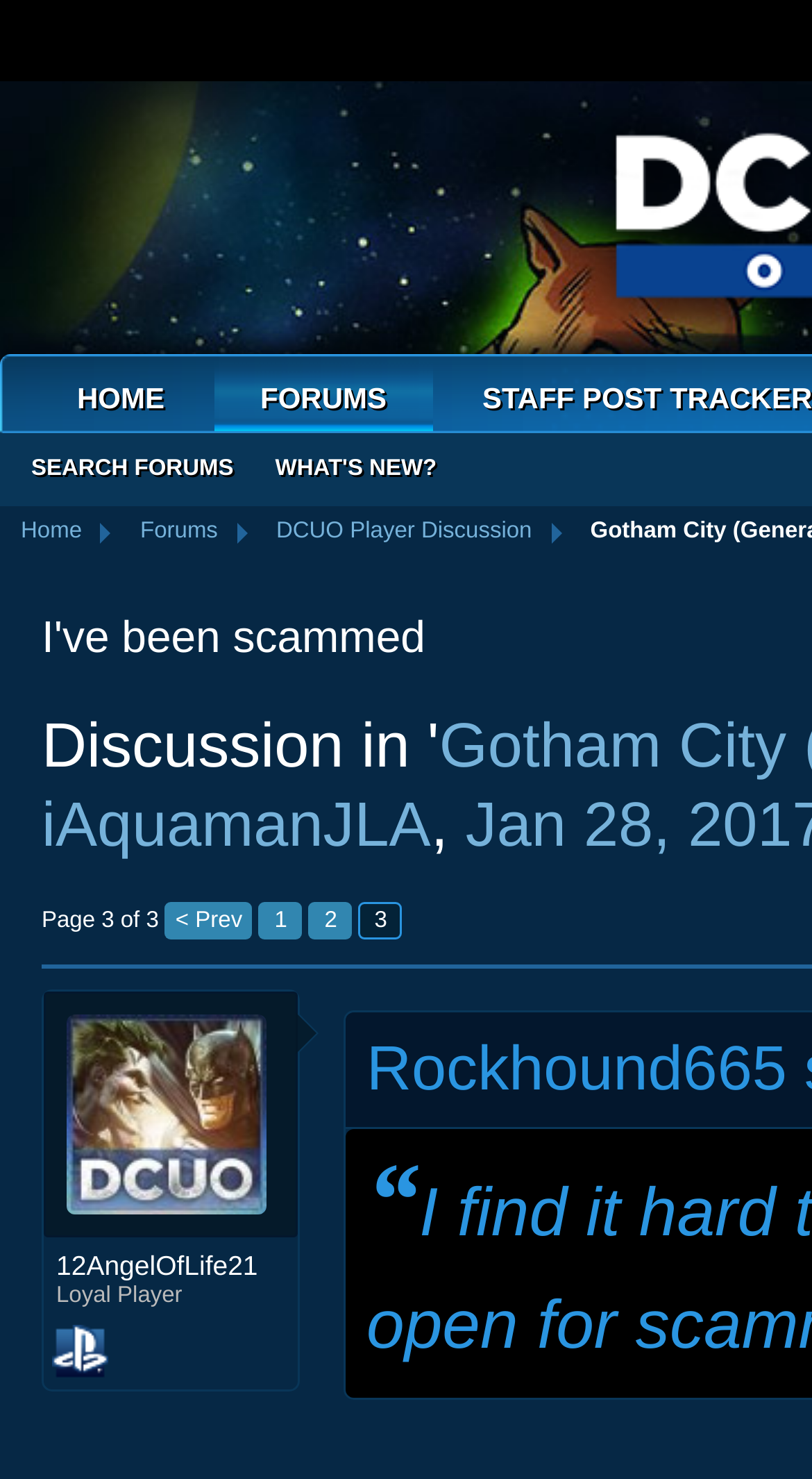For the following element description, predict the bounding box coordinates in the format (top-left x, top-left y, bottom-right x, bottom-right y). All values should be floating point numbers between 0 and 1. Description: DCUO Player Discussion

[0.294, 0.342, 0.681, 0.376]